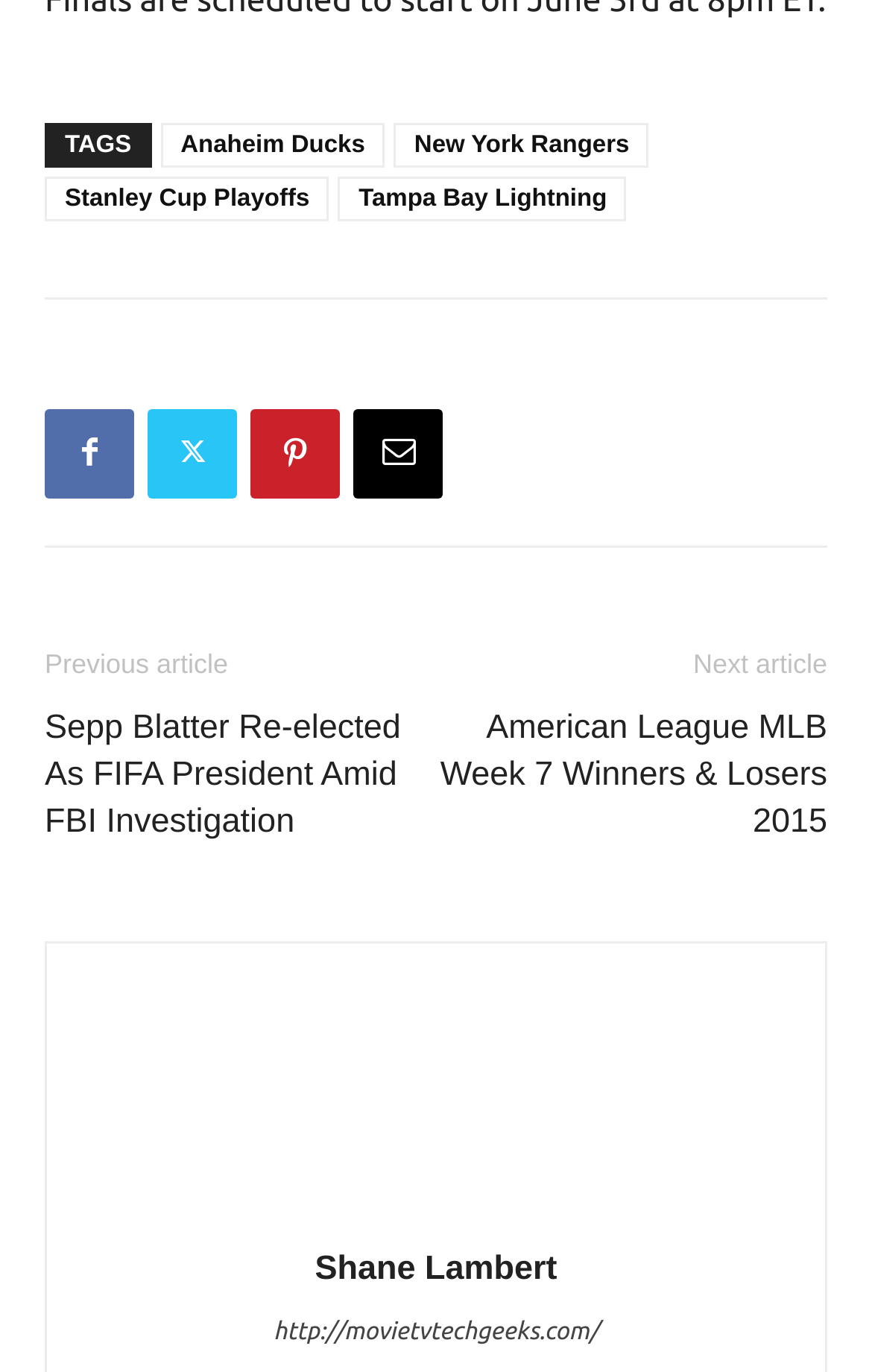What is the author of the article?
Based on the image, give a one-word or short phrase answer.

Shane Lambert